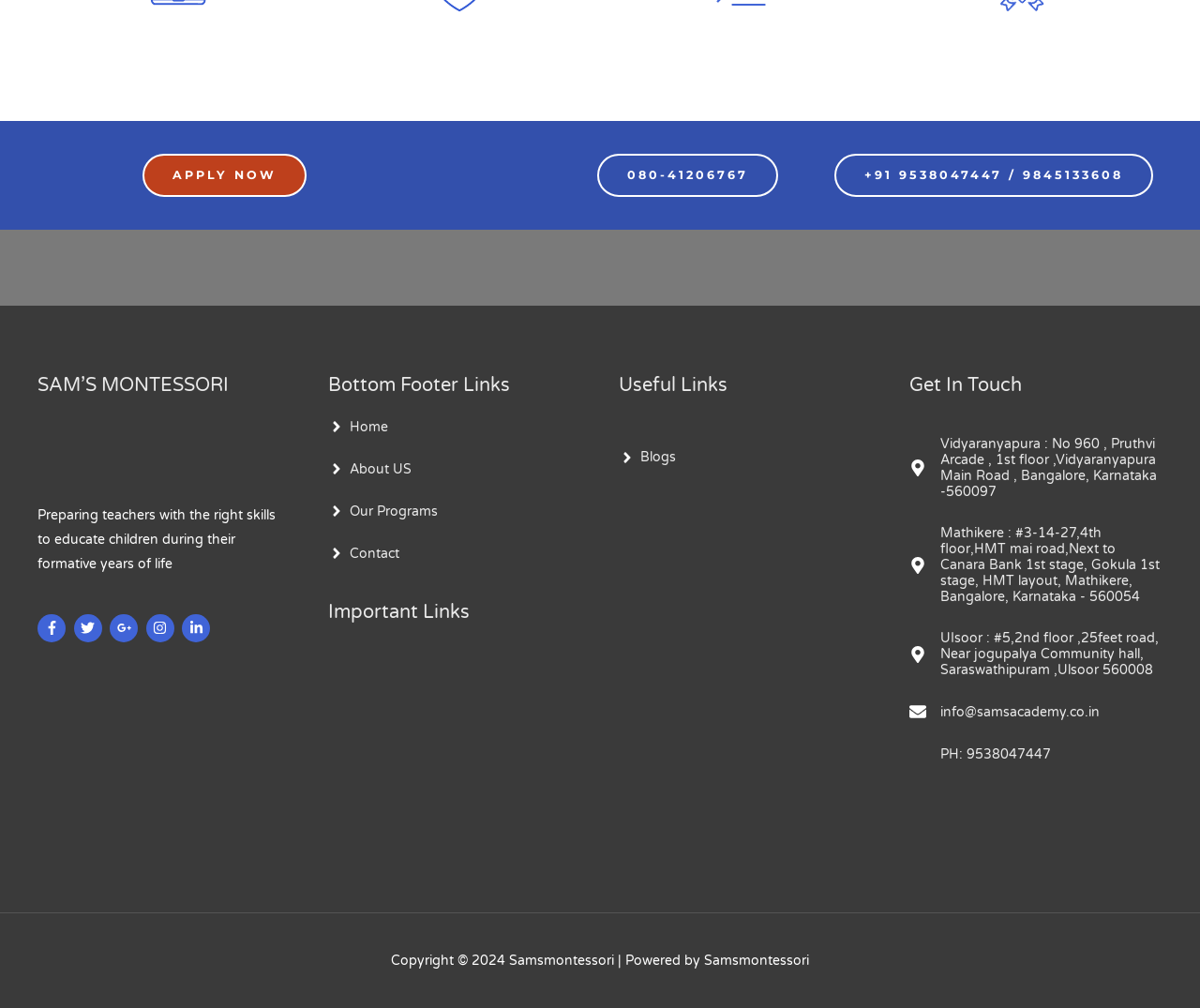Answer the following query concisely with a single word or phrase:
How many social media links are available?

5